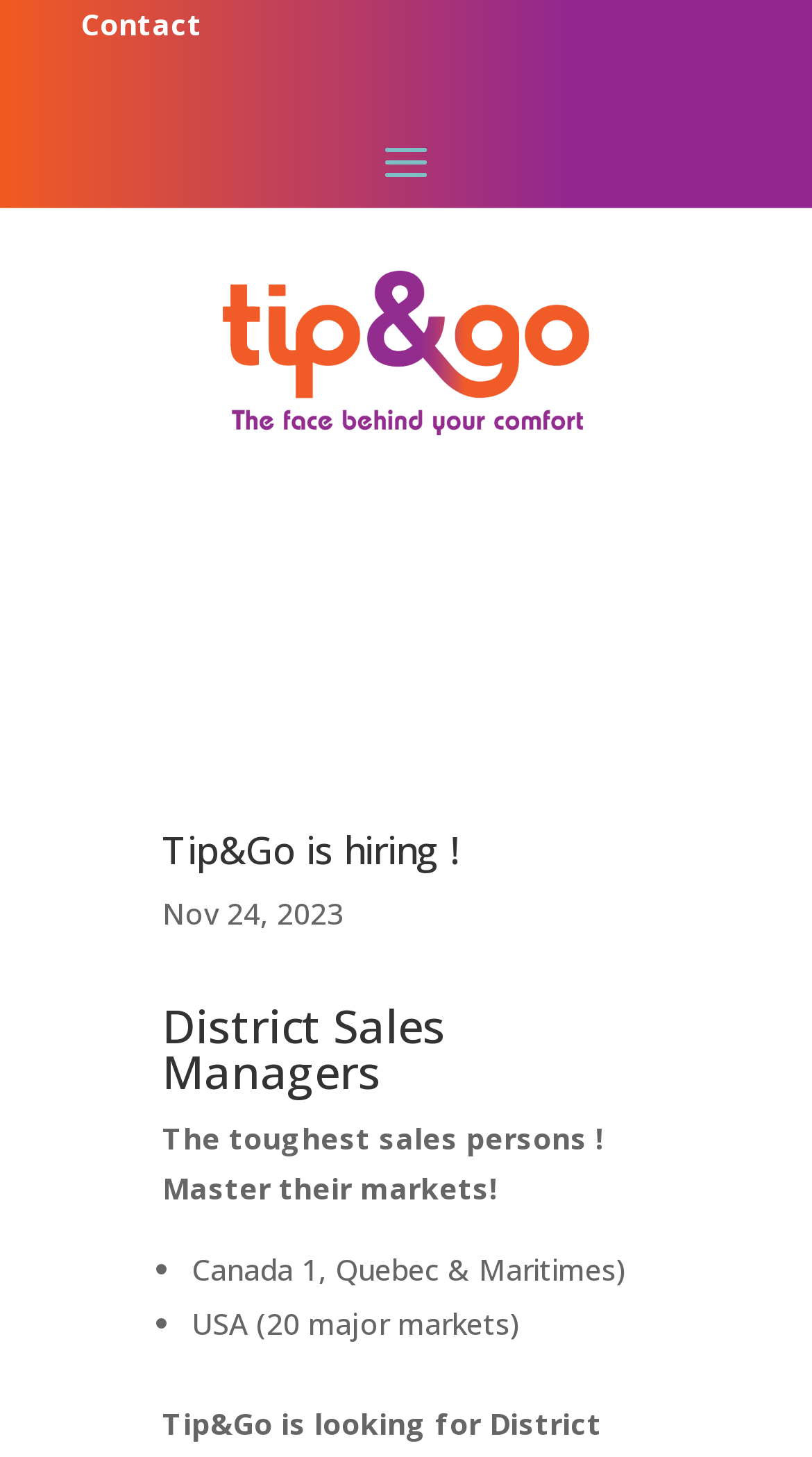What is the job title being hired?
Please analyze the image and answer the question with as much detail as possible.

Based on the webpage, I can see a heading 'District Sales Managers' which suggests that the company is hiring for this position.